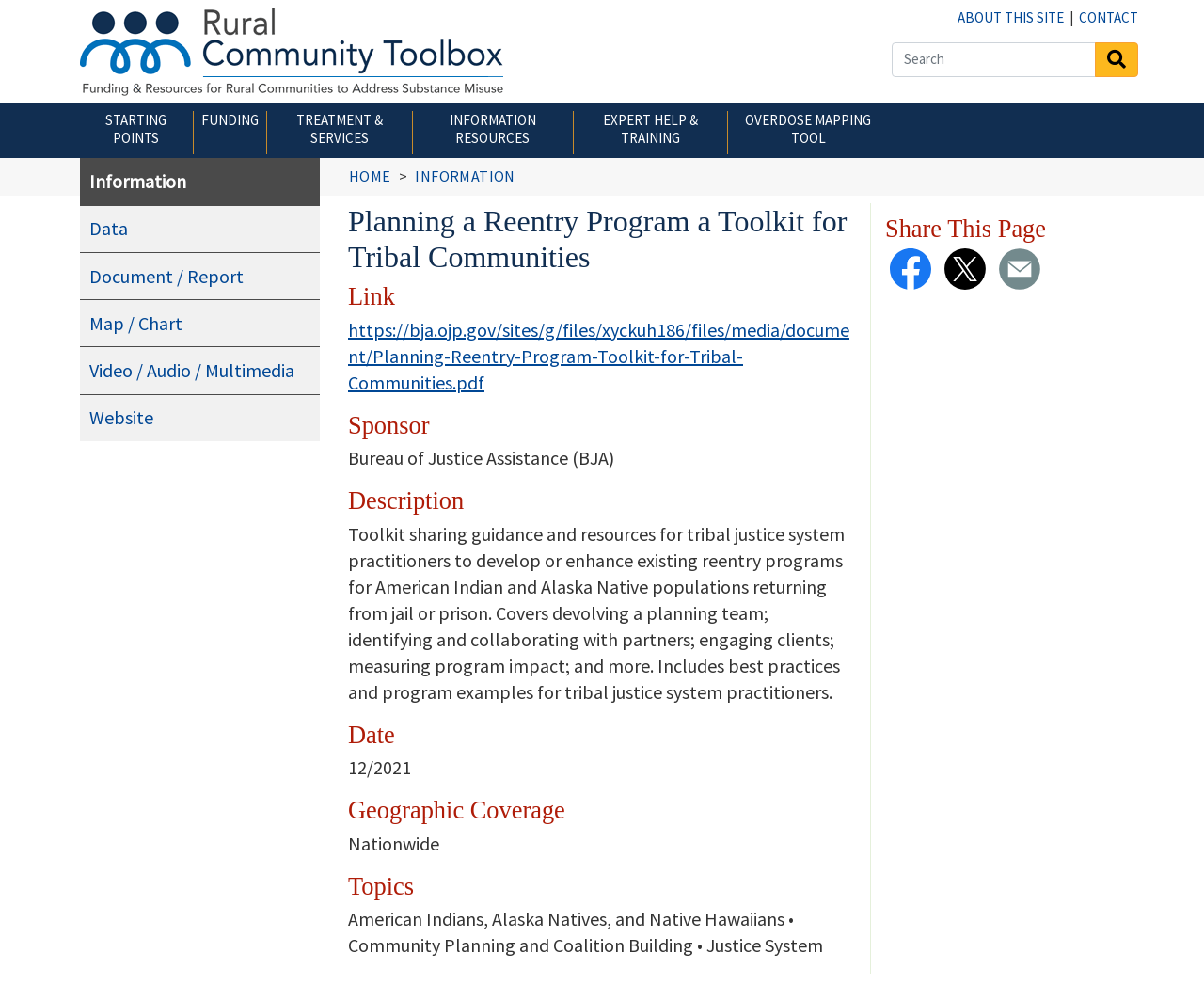Describe every aspect of the webpage in a detailed manner.

This webpage is about a toolkit for tribal communities to plan and develop reentry programs for American Indian and Alaska Native populations. The page is divided into several sections, with a navigation menu at the top and a search bar on the right side.

At the top left, there is a link to "Rural Community Toolbox" with an accompanying image. On the top right, there are links to "ABOUT THIS SITE" and "CONTACT", separated by a vertical line.

Below the top navigation, there is a primary navigation menu with links to "STARTING POINTS", "FUNDING", "TREATMENT & SERVICES", "INFORMATION RESOURCES", "EXPERT HELP & TRAINING", and "OVERDOSE MAPPING TOOL". 

To the right of the primary navigation, there is a secondary navigation menu with links to "Data", "Document / Report", "Map / Chart", "Video / Audio / Multimedia", and "Website".

The main content of the page is divided into sections, each with a heading. The first section is titled "Planning a Reentry Program a Toolkit for Tribal Communities" and has a link to a PDF document. The subsequent sections are "Sponsor", "Description", "Date", "Geographic Coverage", "Topics", and "Share This Page". 

The "Description" section provides a detailed summary of the toolkit, which includes guidance and resources for tribal justice system practitioners to develop or enhance existing reentry programs. The "Topics" section lists the relevant topics covered, including American Indians, Alaska Natives, and Native Hawaiians, community planning, and justice system.

On the right side of the page, there is a complementary section with social media links to share the page on Facebook, Twitter, and via email.